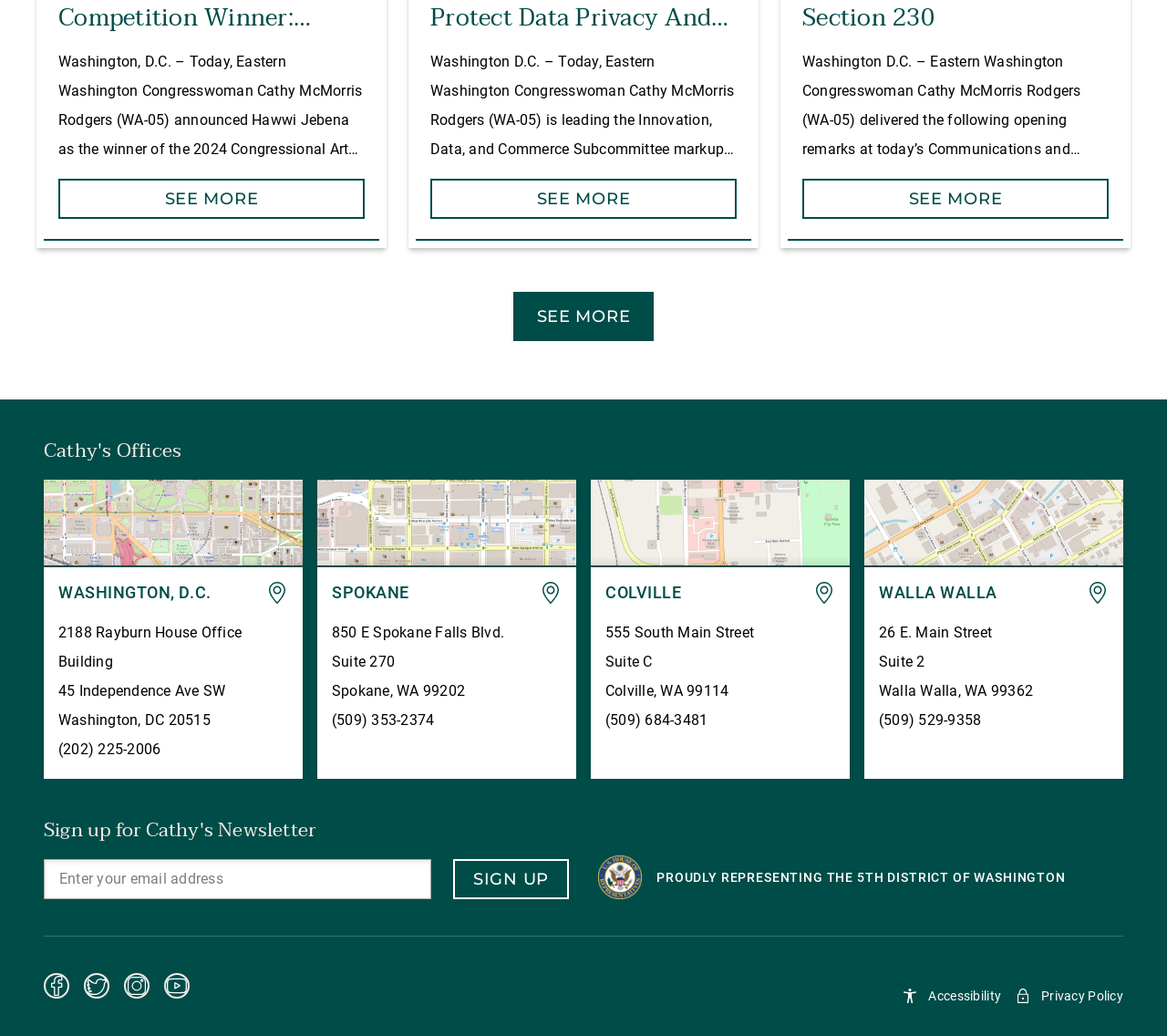How many social media platforms are listed?
Please provide a full and detailed response to the question.

The webpage lists five social media platforms, which are Facebook, Twitter, Instagram, Youtube, and an accessibility link. These platforms are listed at the bottom of the webpage.